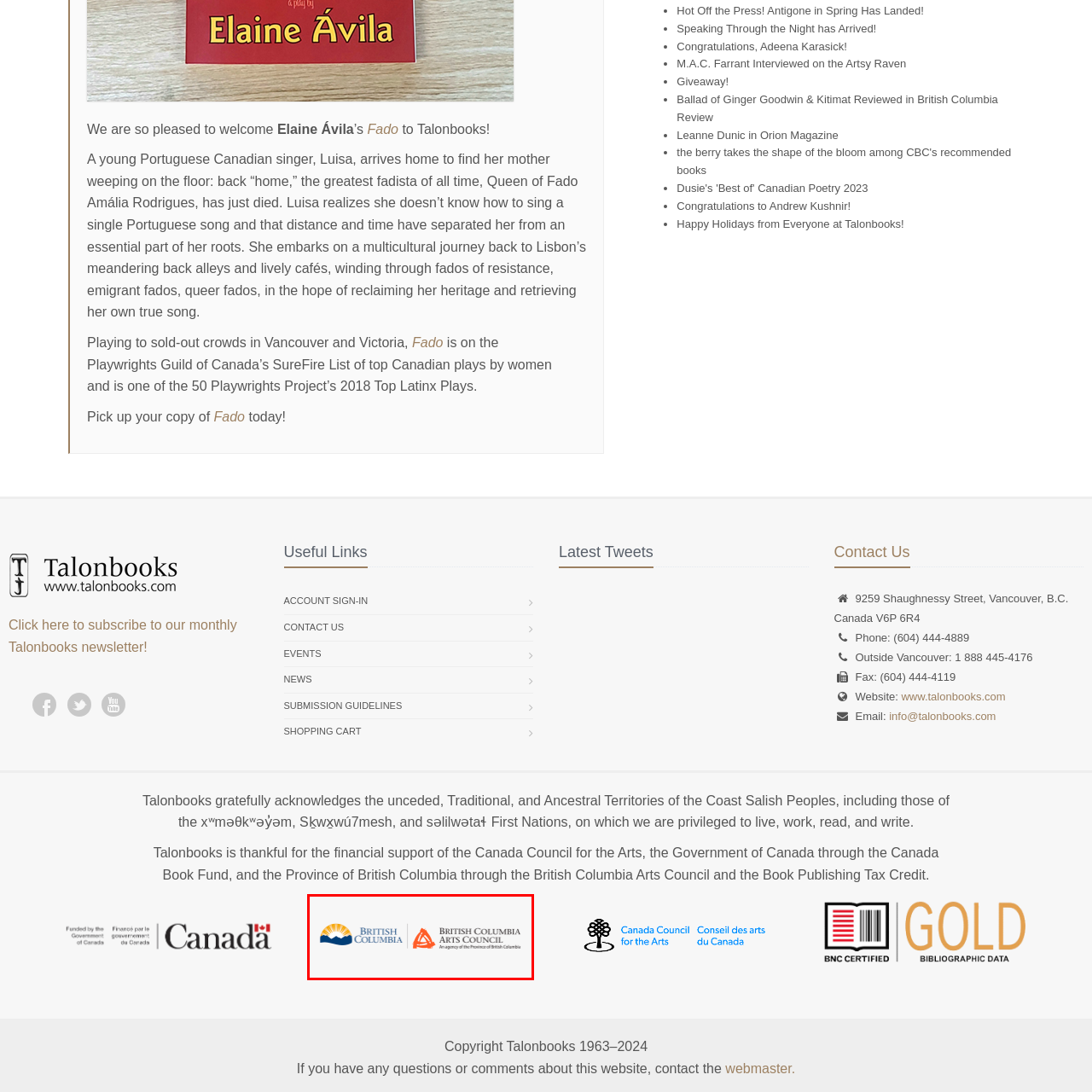Craft an in-depth description of the visual elements captured within the red box.

The image features the logos of "British Columbia" and the "British Columbia Arts Council." The left side showcases a stylized sun rising over mountains, symbolizing the natural beauty and cultural richness of the province. The logo on the right highlights the "British Columbia Arts Council," representing its role as an agency of the Provincial Government dedicated to supporting the arts in British Columbia. This imagery underlines the commitment to fostering cultural development and artistic expression within the region.